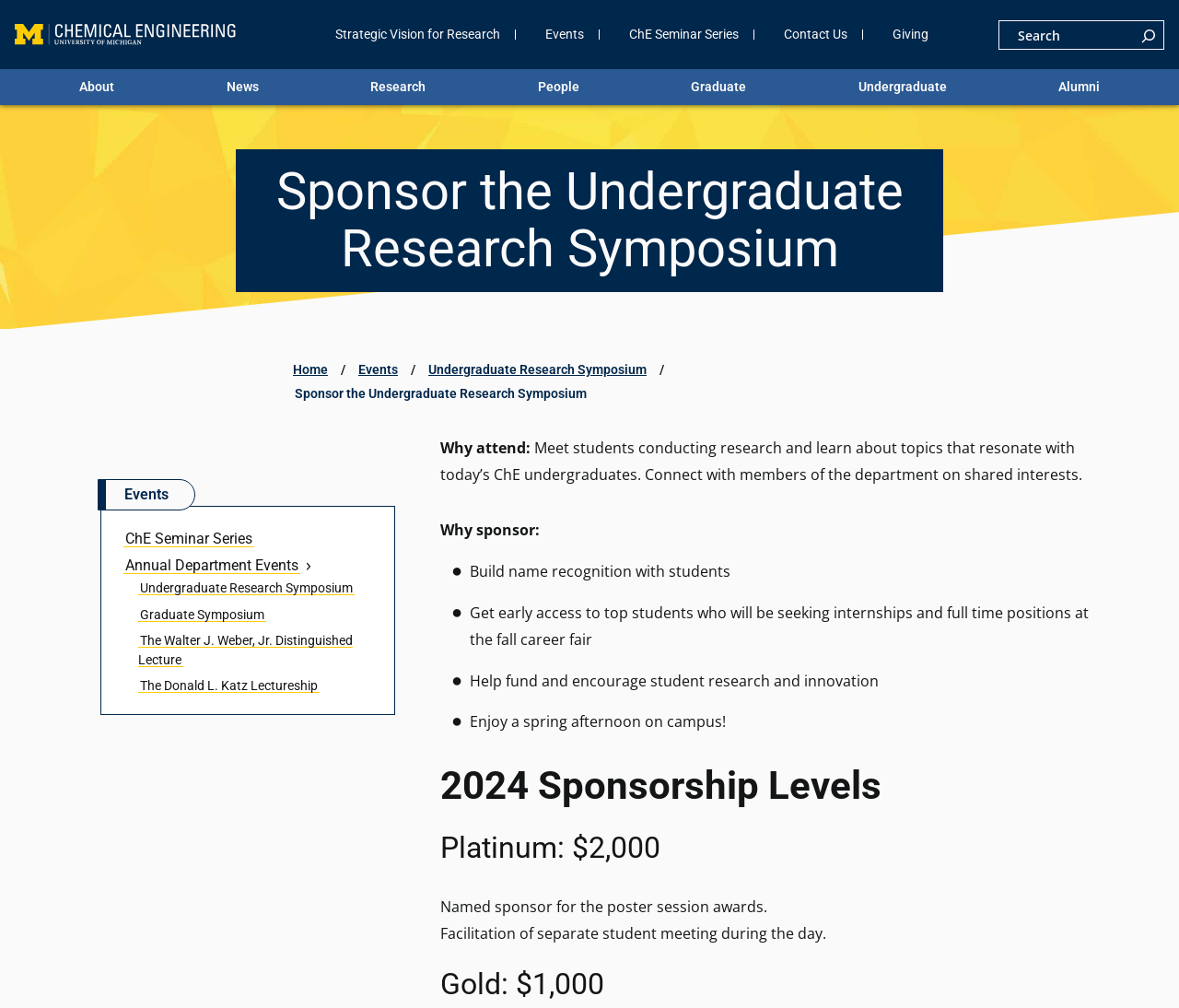Look at the image and write a detailed answer to the question: 
What is the purpose of attending the Undergraduate Research Symposium?

I found the answer by reading the StaticText 'Why attend:' and the following text 'Meet students conducting research and learn about topics that resonate with today’s ChE undergraduates. Connect with members of the department on shared interests.' with bounding box coordinates [0.373, 0.434, 0.918, 0.48], which describes the purpose of attending the symposium.